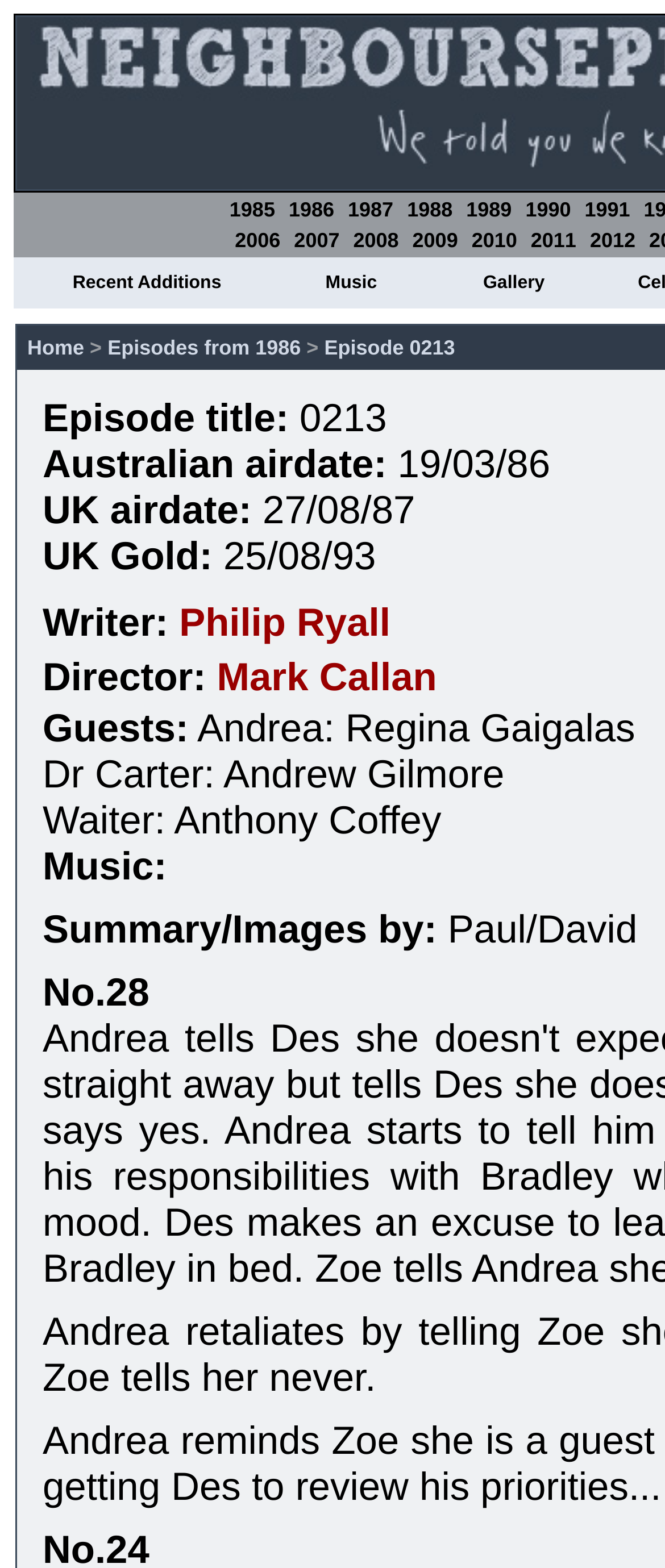Find and specify the bounding box coordinates that correspond to the clickable region for the instruction: "Click on Philip Ryall link".

[0.269, 0.383, 0.587, 0.411]